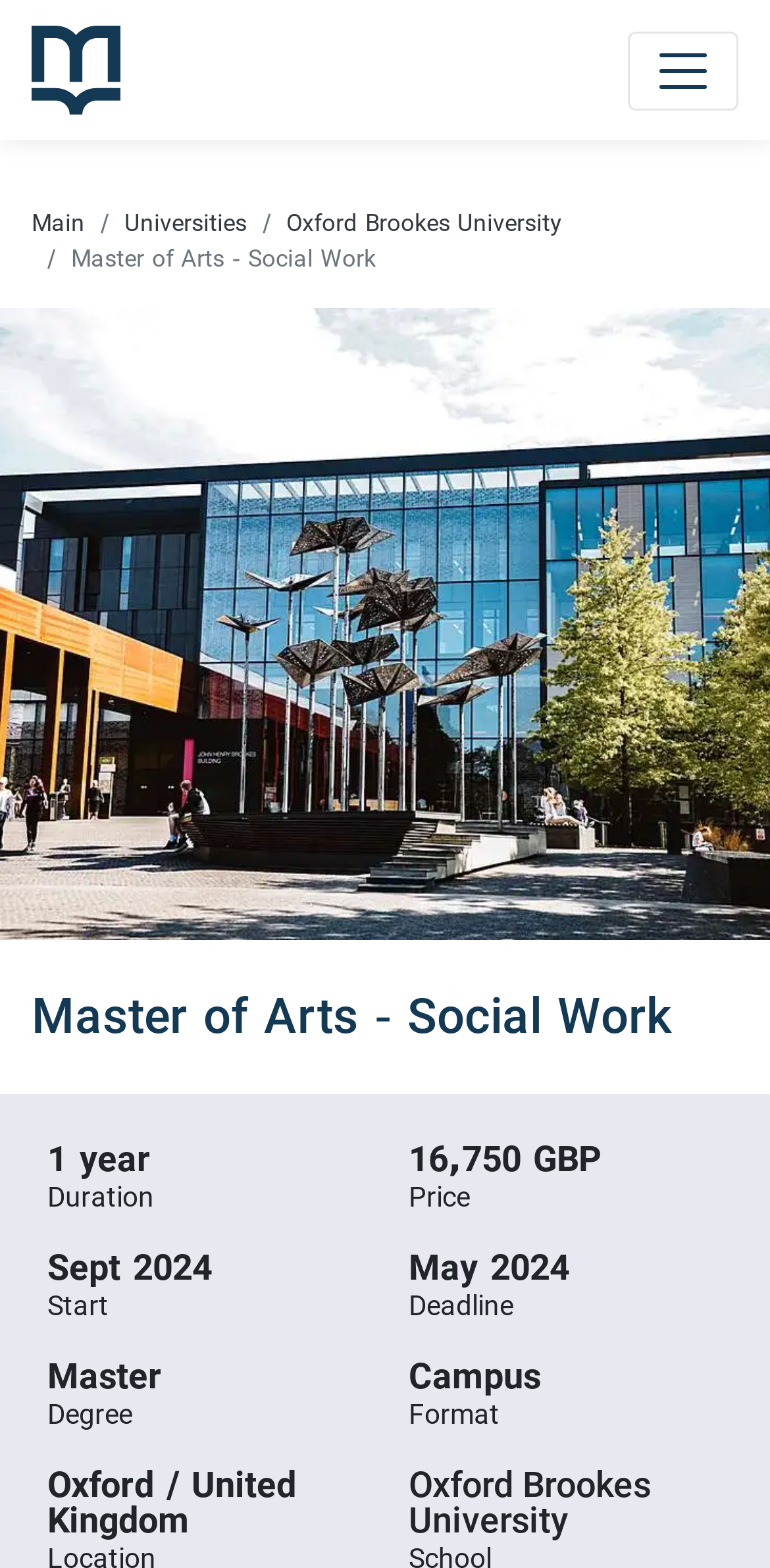What is the duration of the Master of Arts - Social Work program?
Please provide a comprehensive answer based on the details in the screenshot.

I found the answer by looking at the description list on the webpage, where it says 'Duration: 1 year'.